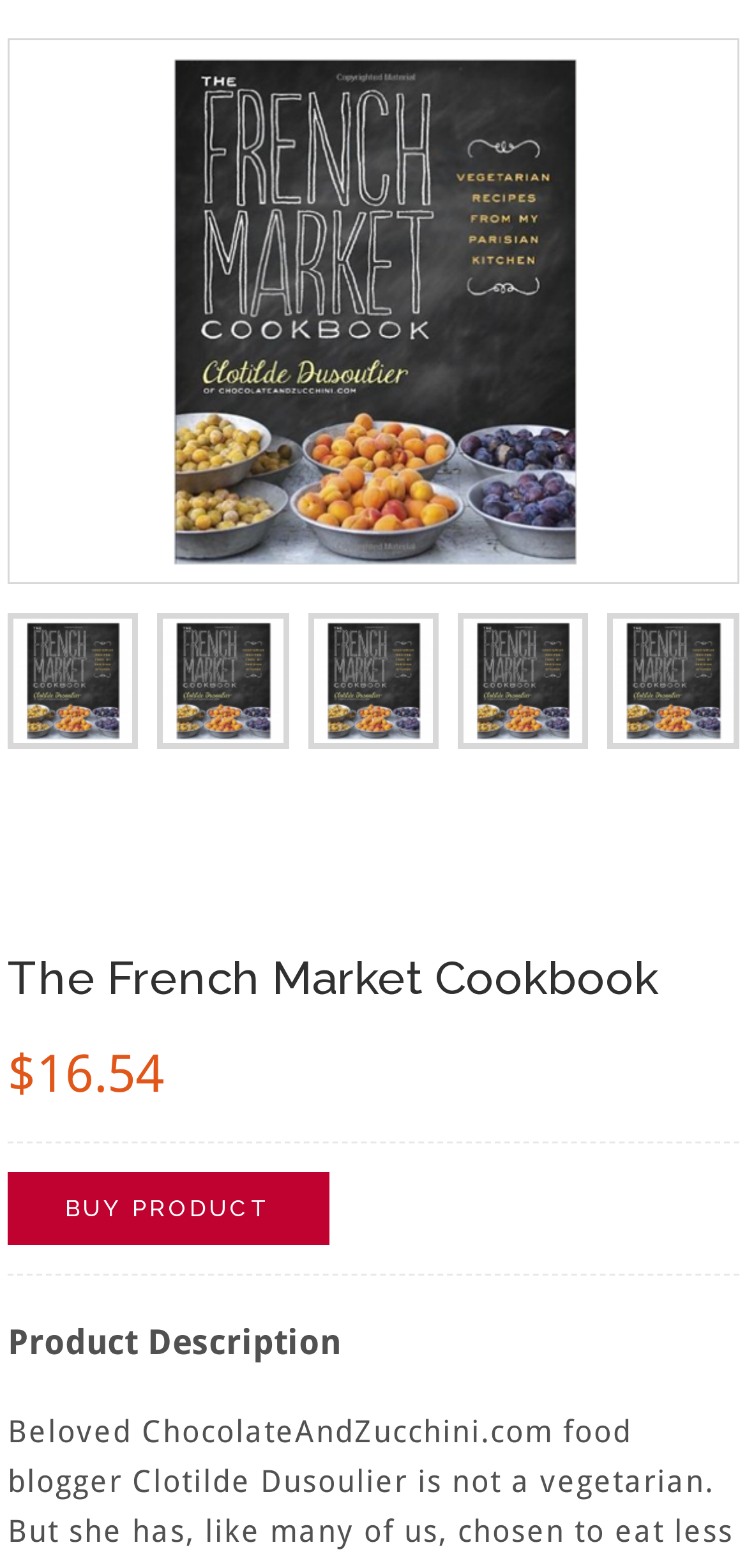Using the provided element description: "Buy Product", identify the bounding box coordinates. The coordinates should be four floats between 0 and 1 in the order [left, top, right, bottom].

[0.01, 0.747, 0.441, 0.794]